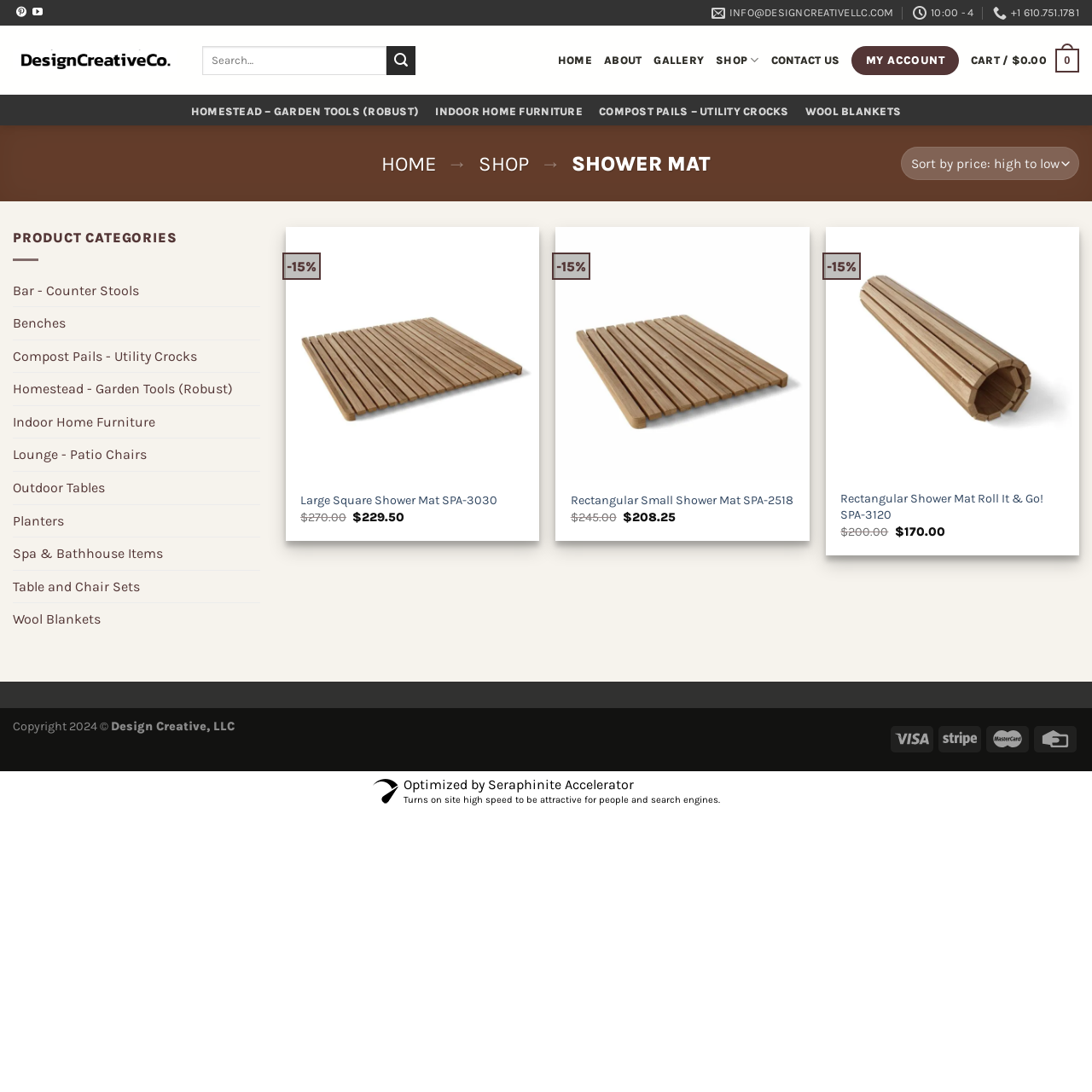Provide a comprehensive caption for the webpage.

This webpage is about a shower mat product from Design Creative LLC. At the top, there are social media links to follow the company on Pinterest and YouTube, as well as contact information, including an email address and phone number. Below that, there is a search bar with a submit button. 

The main navigation menu is located below the search bar, with links to HOME, ABOUT, GALLERY, SHOP, CONTACT US, MY ACCOUNT, and CART. 

The main content area is divided into three sections, each showcasing a different shower mat product. Each section has an image of the product, a quick view link, and buttons to add the product to the wishlist or cart. The product names and prices are also displayed, with original prices crossed out and current prices shown. The prices have a 15% discount. 

On the left side of the main content area, there is a complementary section with links to various product categories, such as Bar - Counter Stools, Benches, and Compost Pails - Utility Crocks. 

At the bottom of the page, there is a content information section with an image.